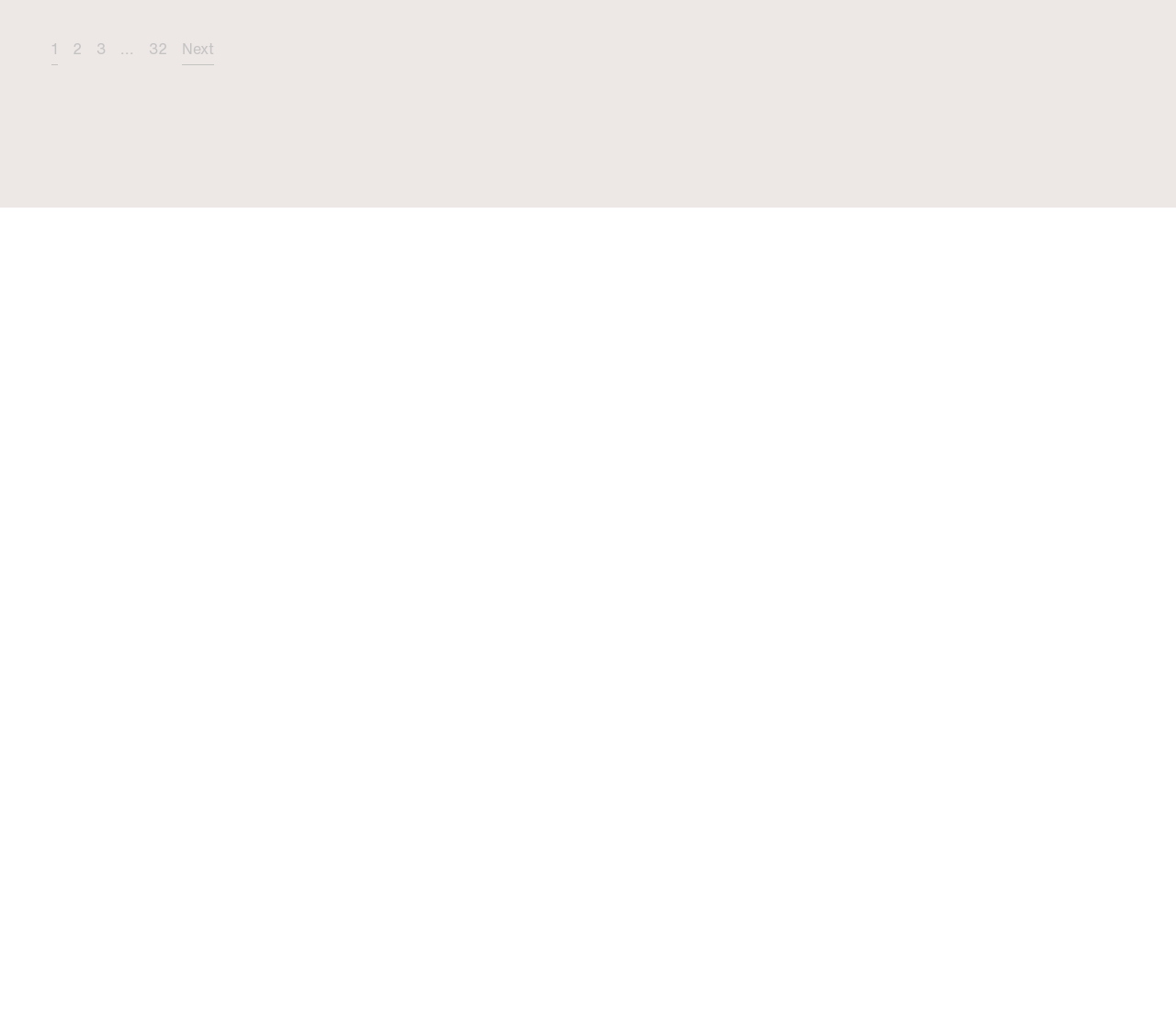Find the bounding box coordinates of the clickable element required to execute the following instruction: "View Jeppe Songe-Møller's profile". Provide the coordinates as four float numbers between 0 and 1, i.e., [left, top, right, bottom].

[0.456, 0.24, 0.614, 0.262]